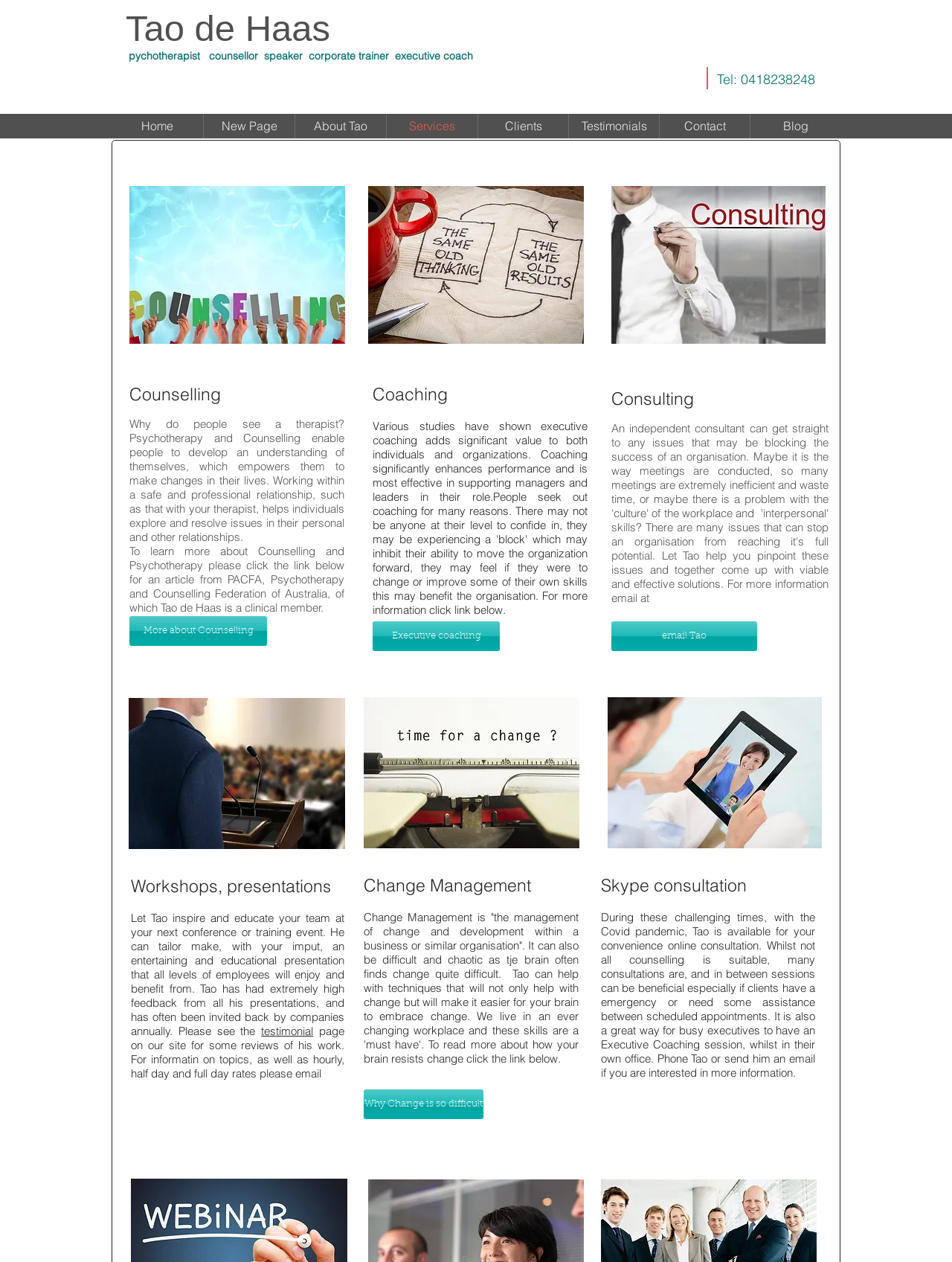Determine which piece of text is the heading of the webpage and provide it.

Tao de Haas